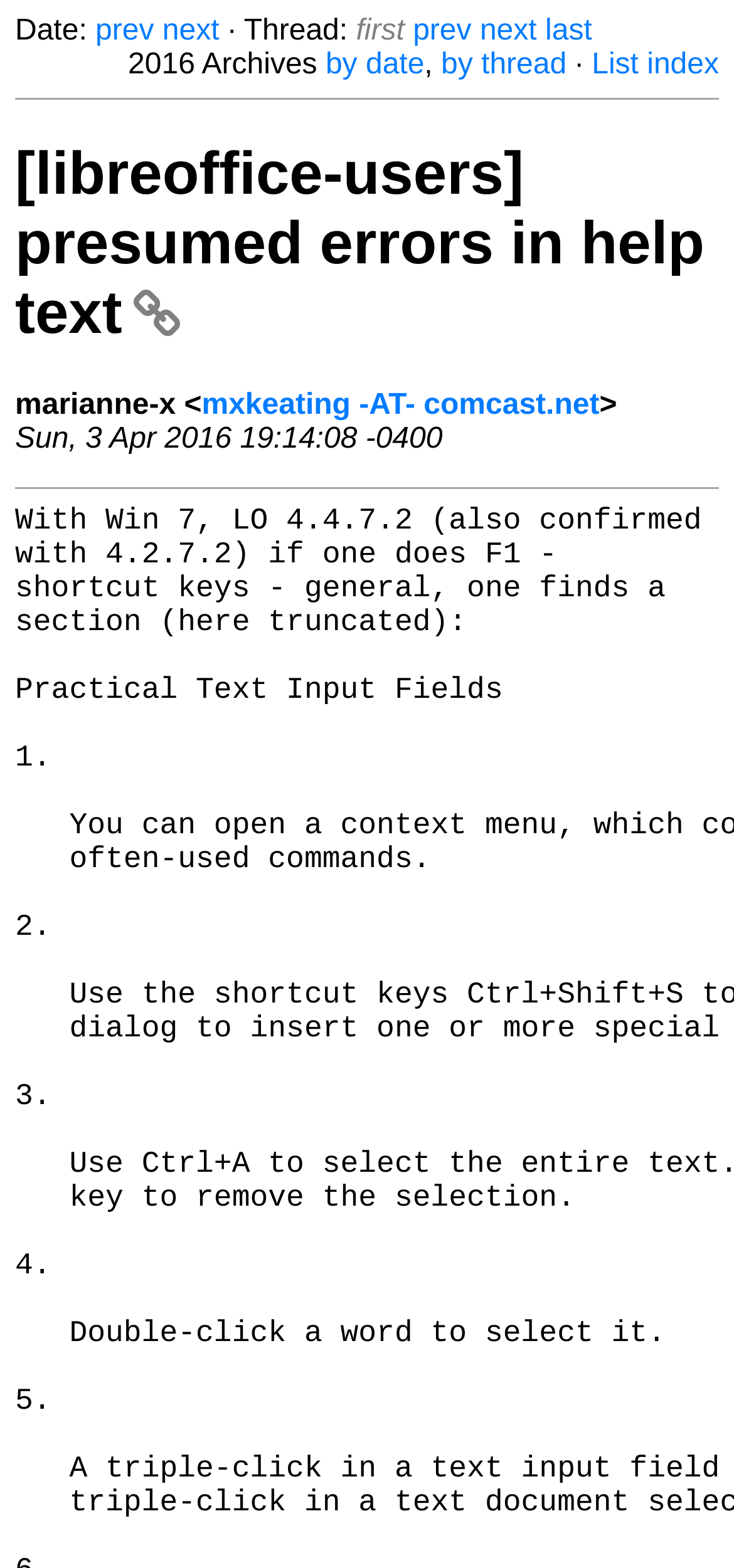What is the date of the email? Based on the screenshot, please respond with a single word or phrase.

Sun, 3 Apr 2016 19:14:08 -0400